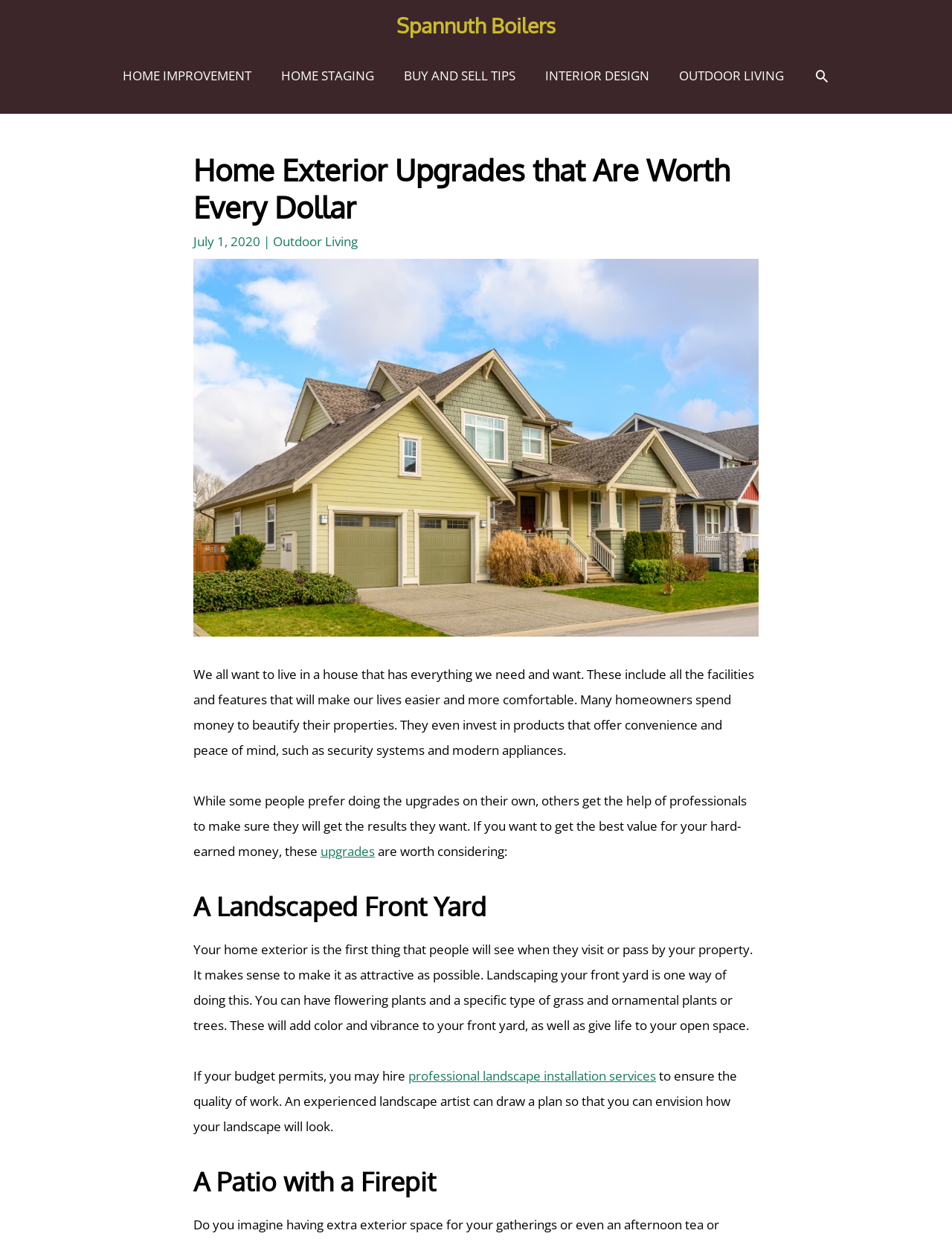Please provide the main heading of the webpage content.

Home Exterior Upgrades that Are Worth Every Dollar